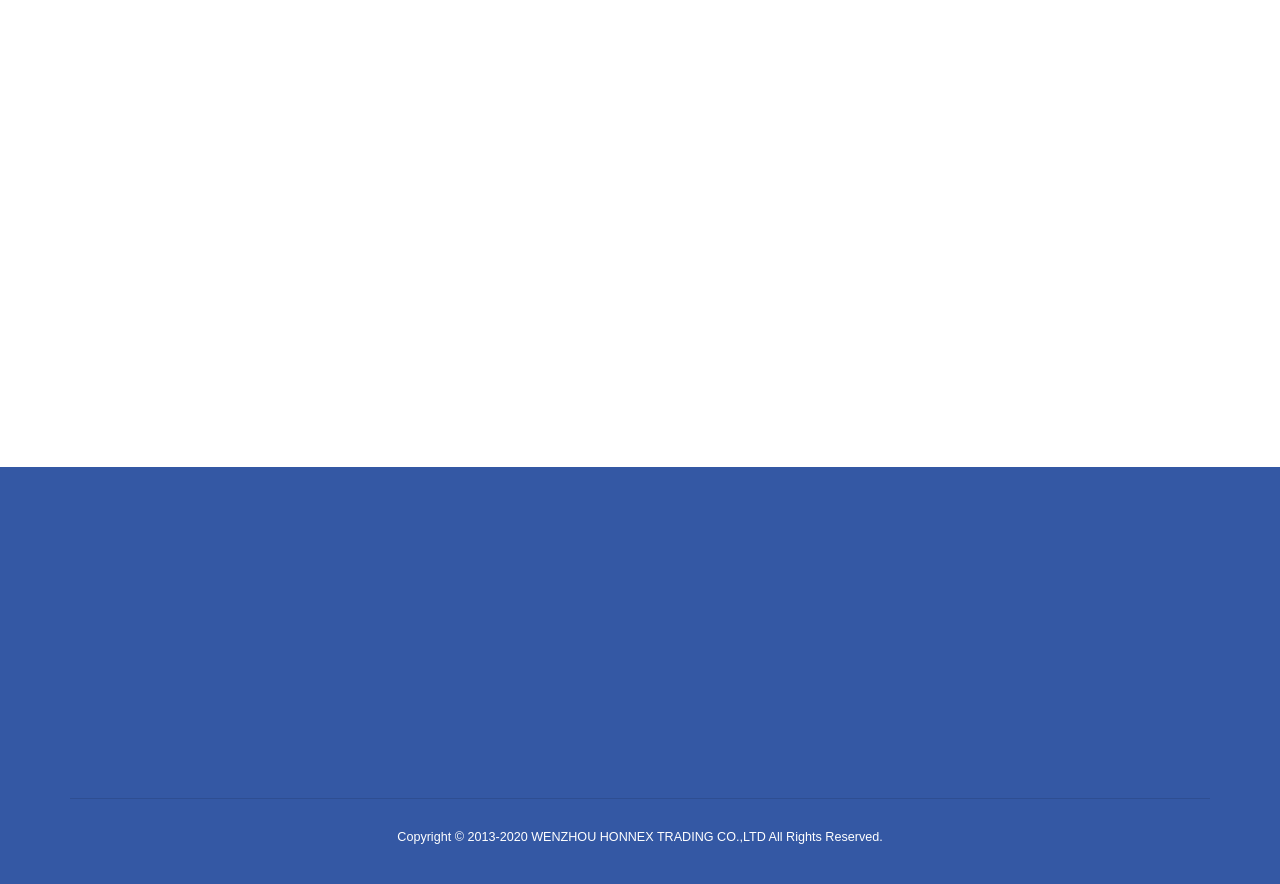Please find the bounding box coordinates for the clickable element needed to perform this instruction: "Click the Submit button".

[0.055, 0.827, 0.141, 0.871]